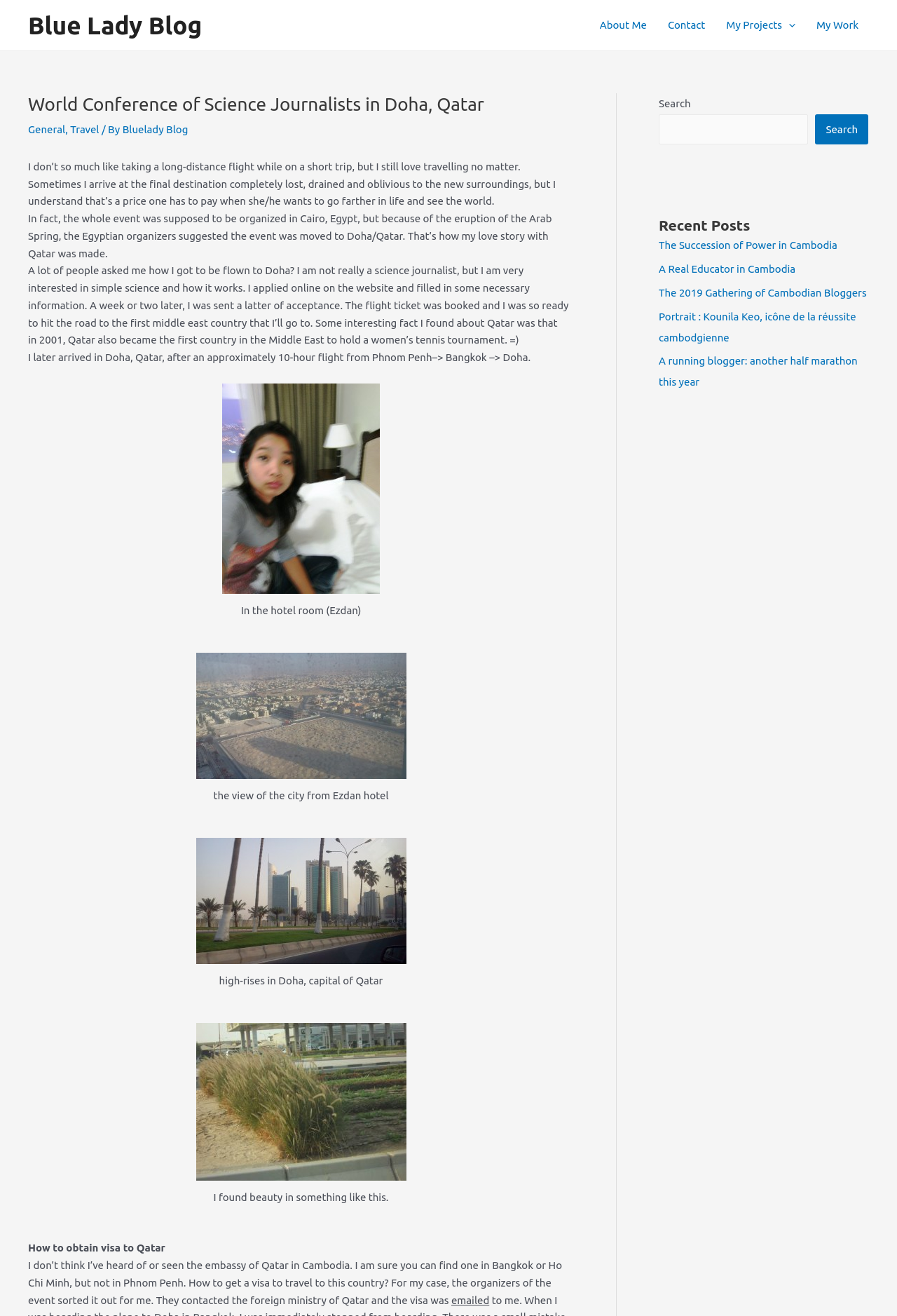How did the author obtain a visa to Qatar?
Please provide a single word or phrase as the answer based on the screenshot.

The organizers sorted it out